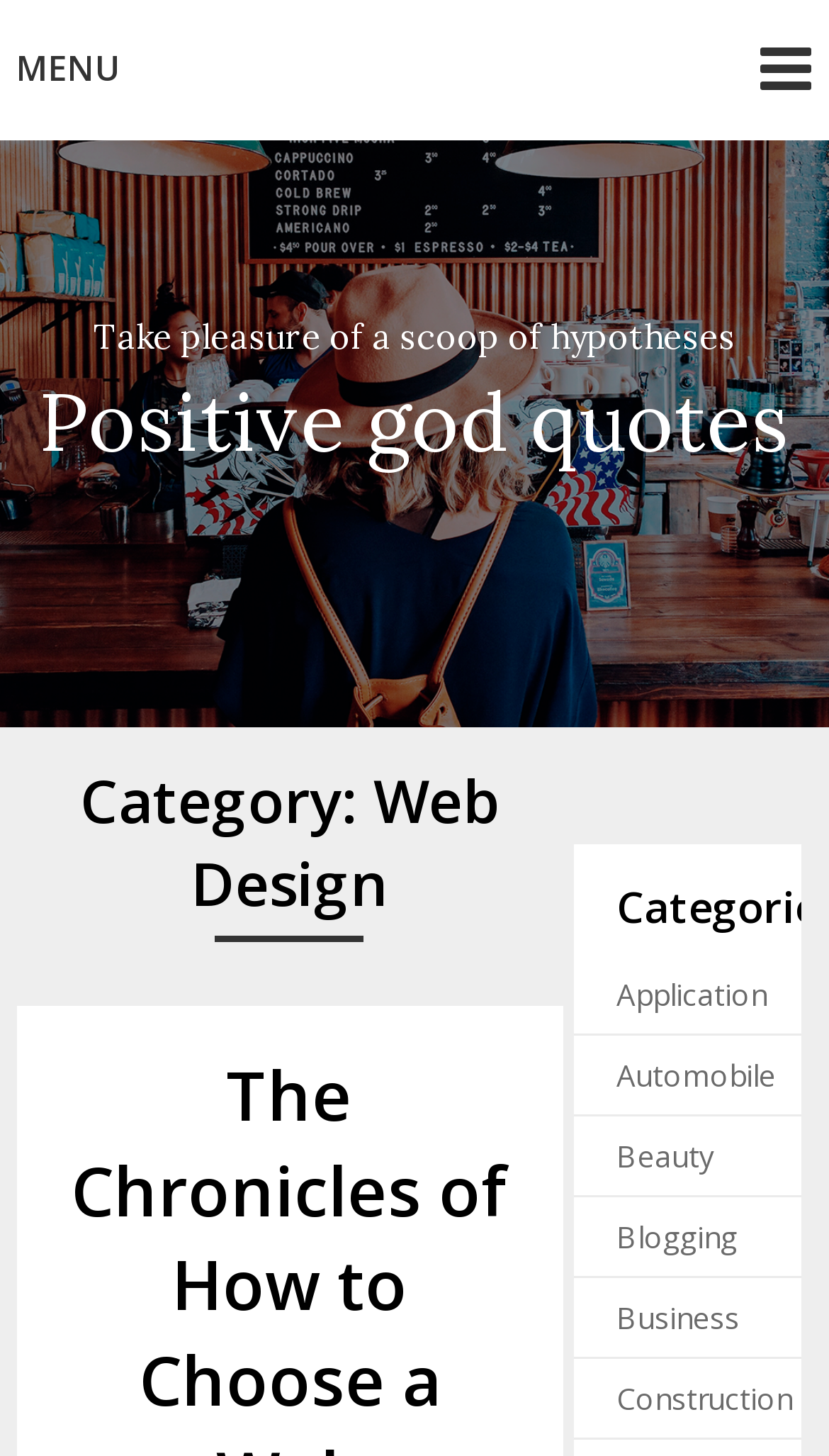What is the text above the categories list?
Please use the visual content to give a single word or phrase answer.

Positive god quotes